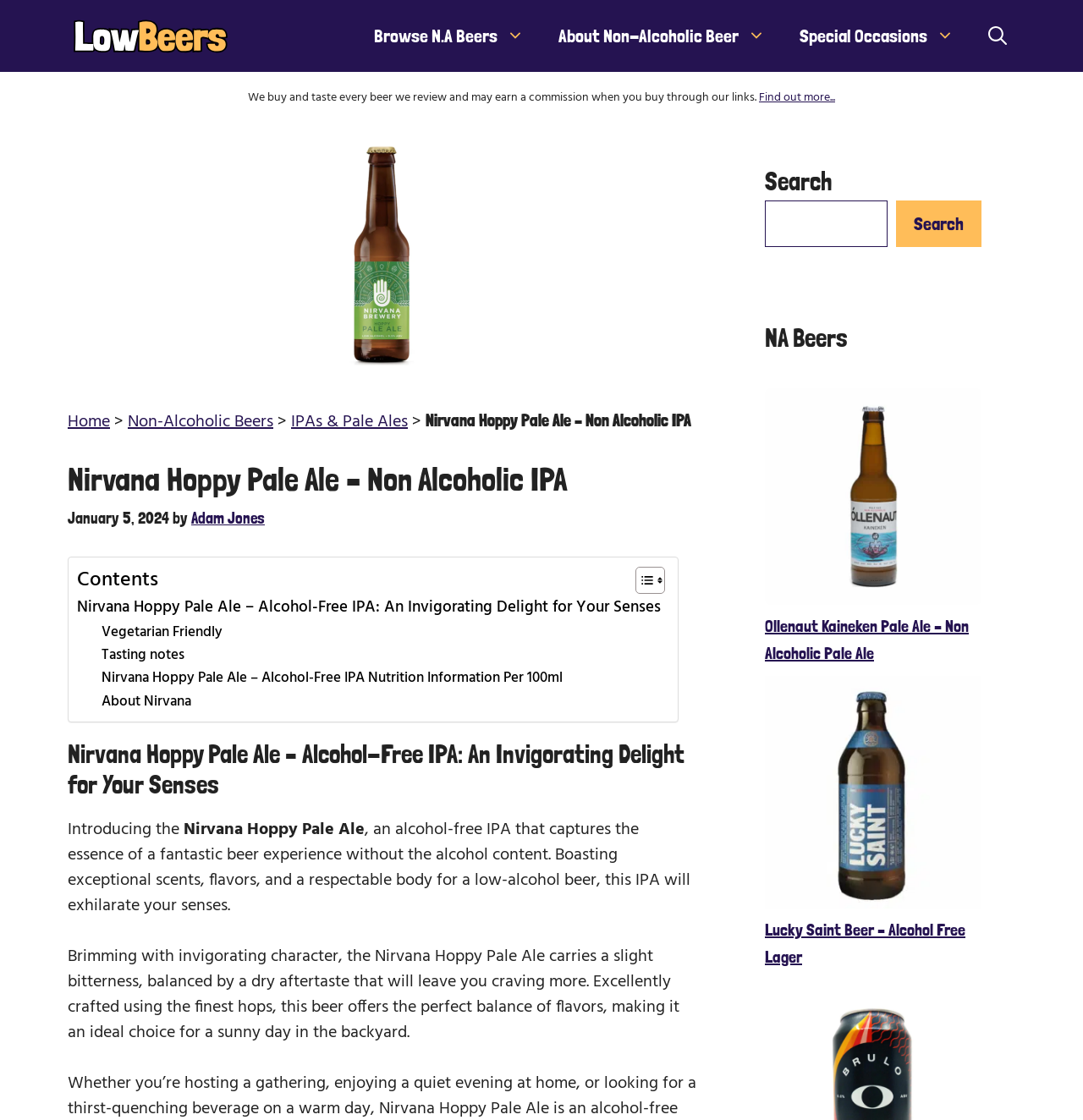What is the main title displayed on this webpage?

Nirvana Hoppy Pale Ale – Non Alcoholic IPA